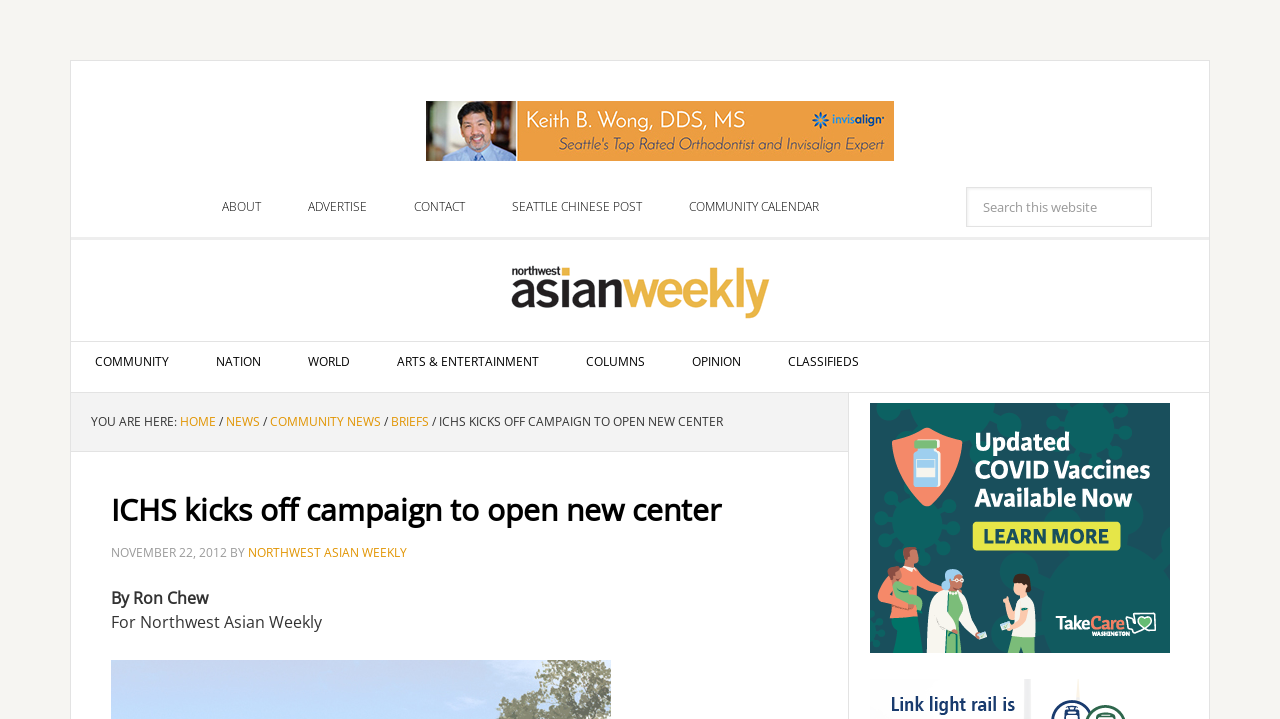What is the name of the health care organization?
Provide a thorough and detailed answer to the question.

The name of the health care organization can be found in the article title 'ICHS kicks off campaign to open new center' and also in the content of the article.